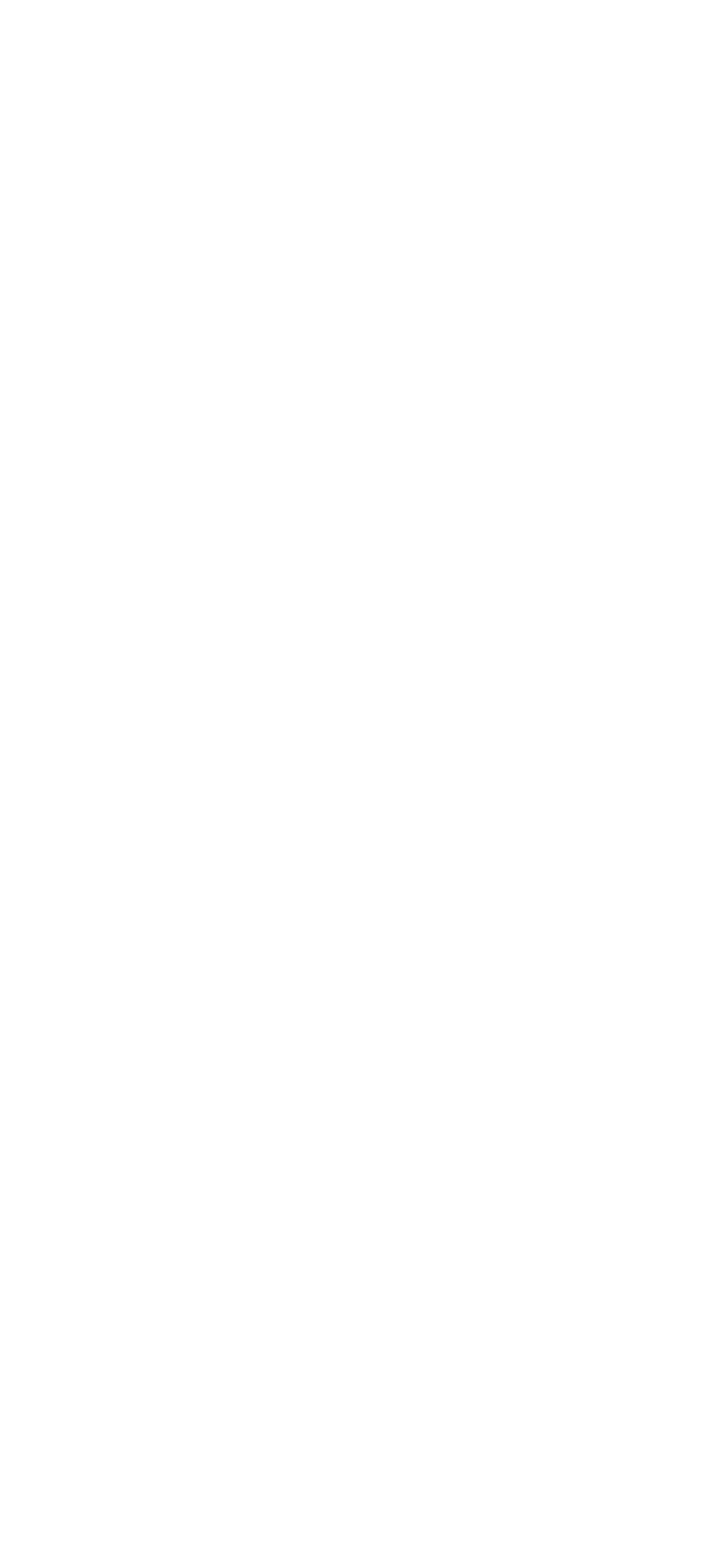What type of map is displayed on the page?
Please provide a comprehensive and detailed answer to the question.

The map displayed on the page is a Google Maps iframe, which is a common way to embed interactive maps on a webpage.